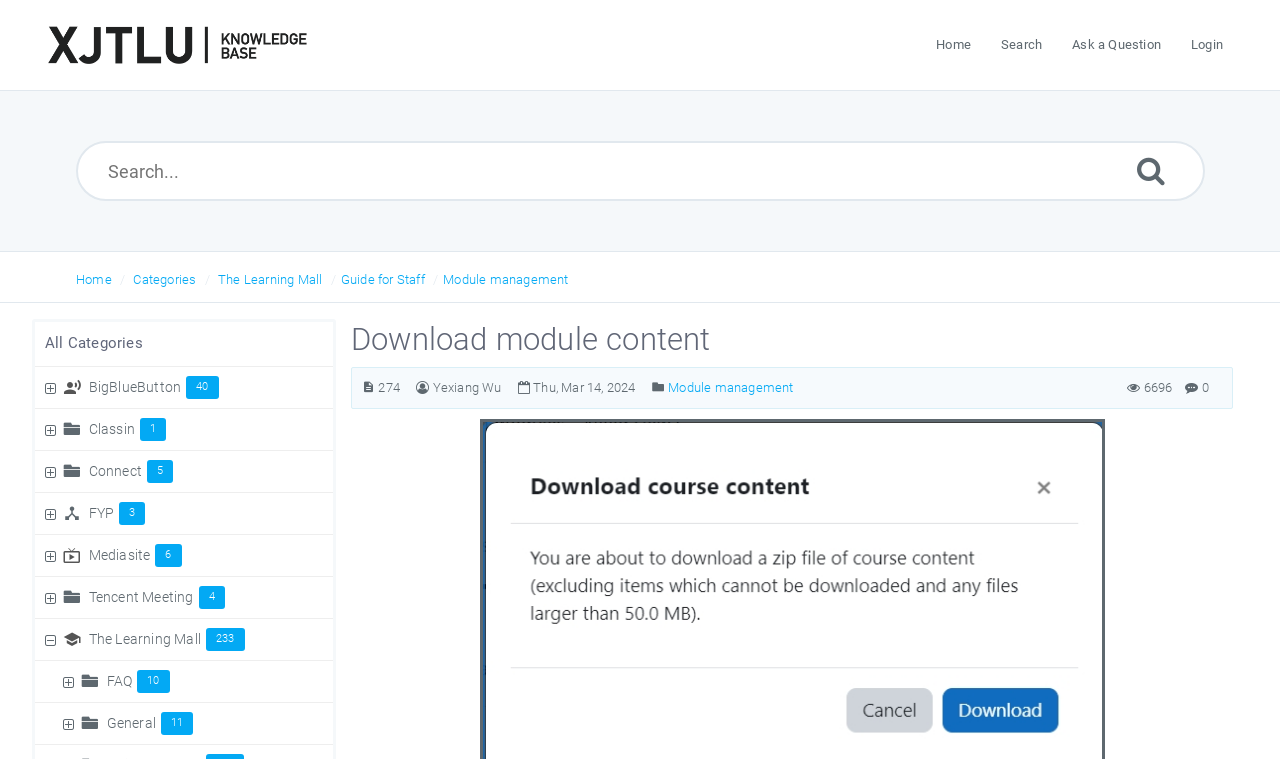Can you identify the bounding box coordinates of the clickable region needed to carry out this instruction: 'Search for something'? The coordinates should be four float numbers within the range of 0 to 1, stated as [left, top, right, bottom].

[0.059, 0.186, 0.941, 0.265]